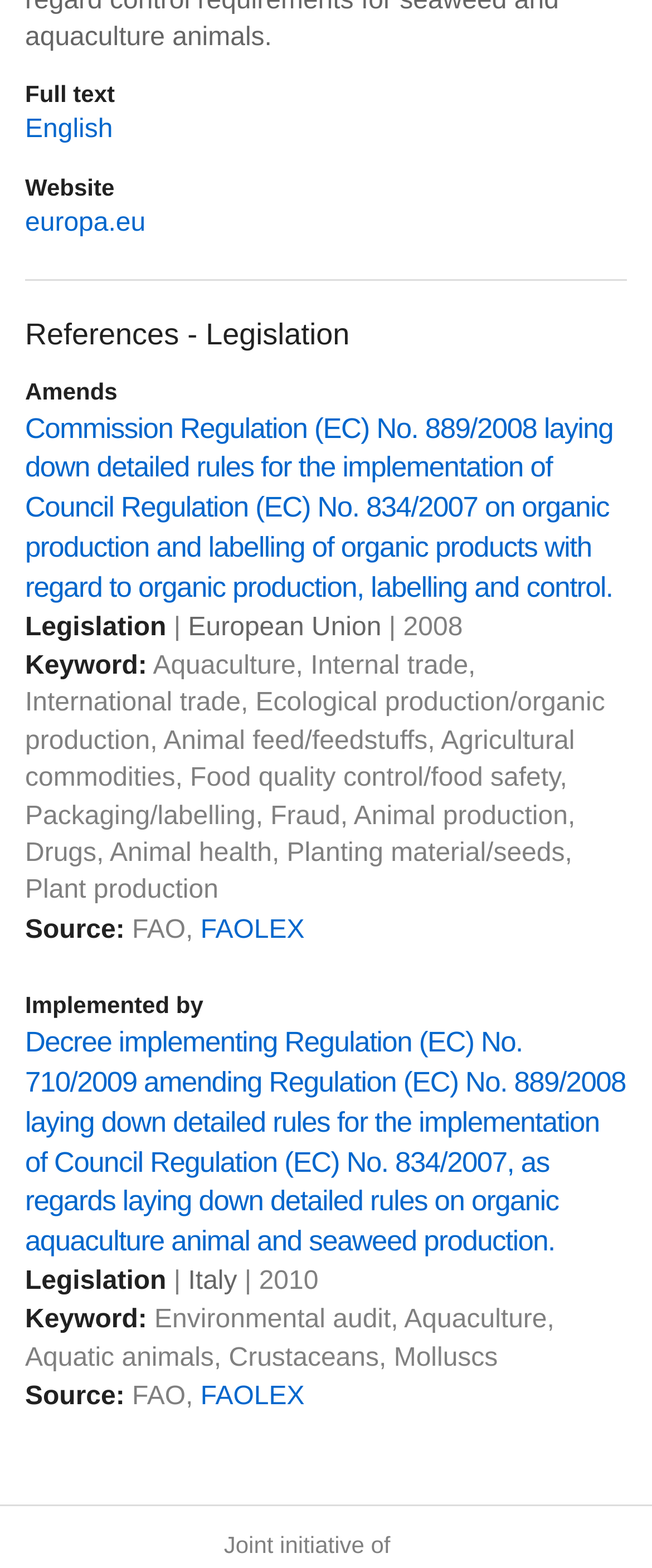Carefully examine the image and provide an in-depth answer to the question: What is the topic of the webpage?

Based on the webpage content, I can see that it is about legislation, specifically about organic production and labelling of organic products, with references to European Union and Italy.